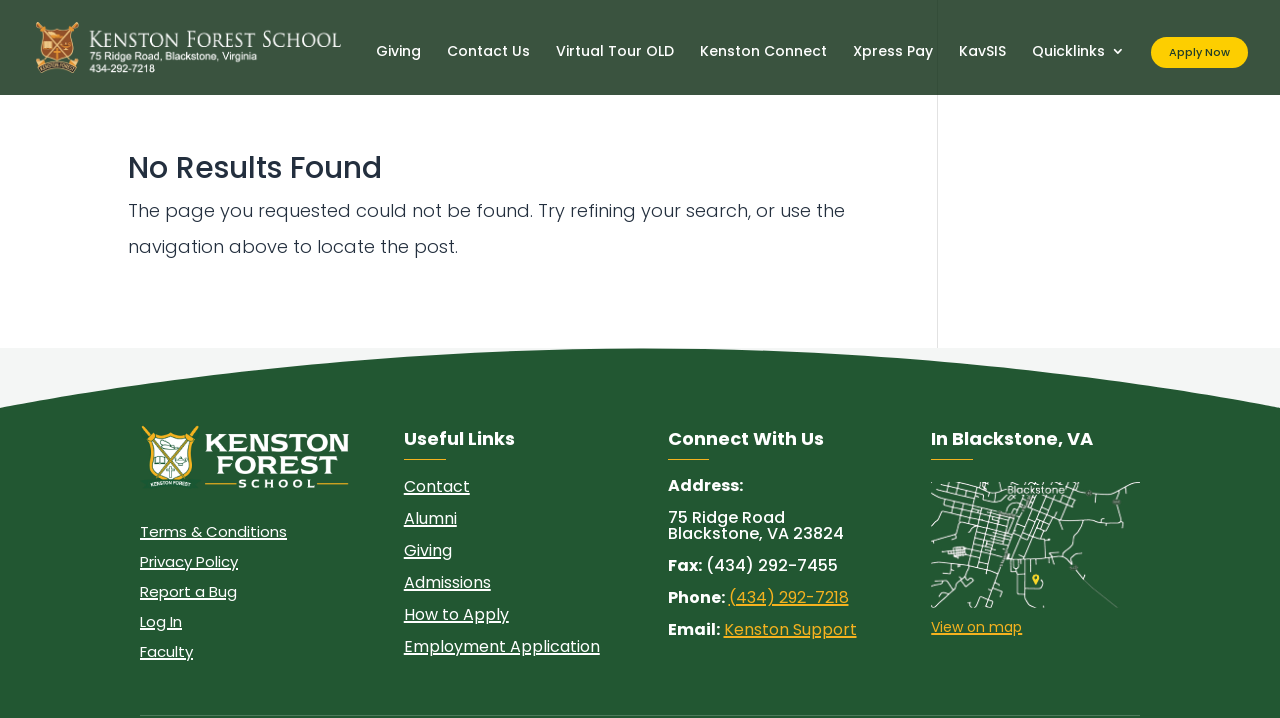Identify the bounding box coordinates of the region I need to click to complete this instruction: "Go to the Giving page".

[0.294, 0.061, 0.329, 0.132]